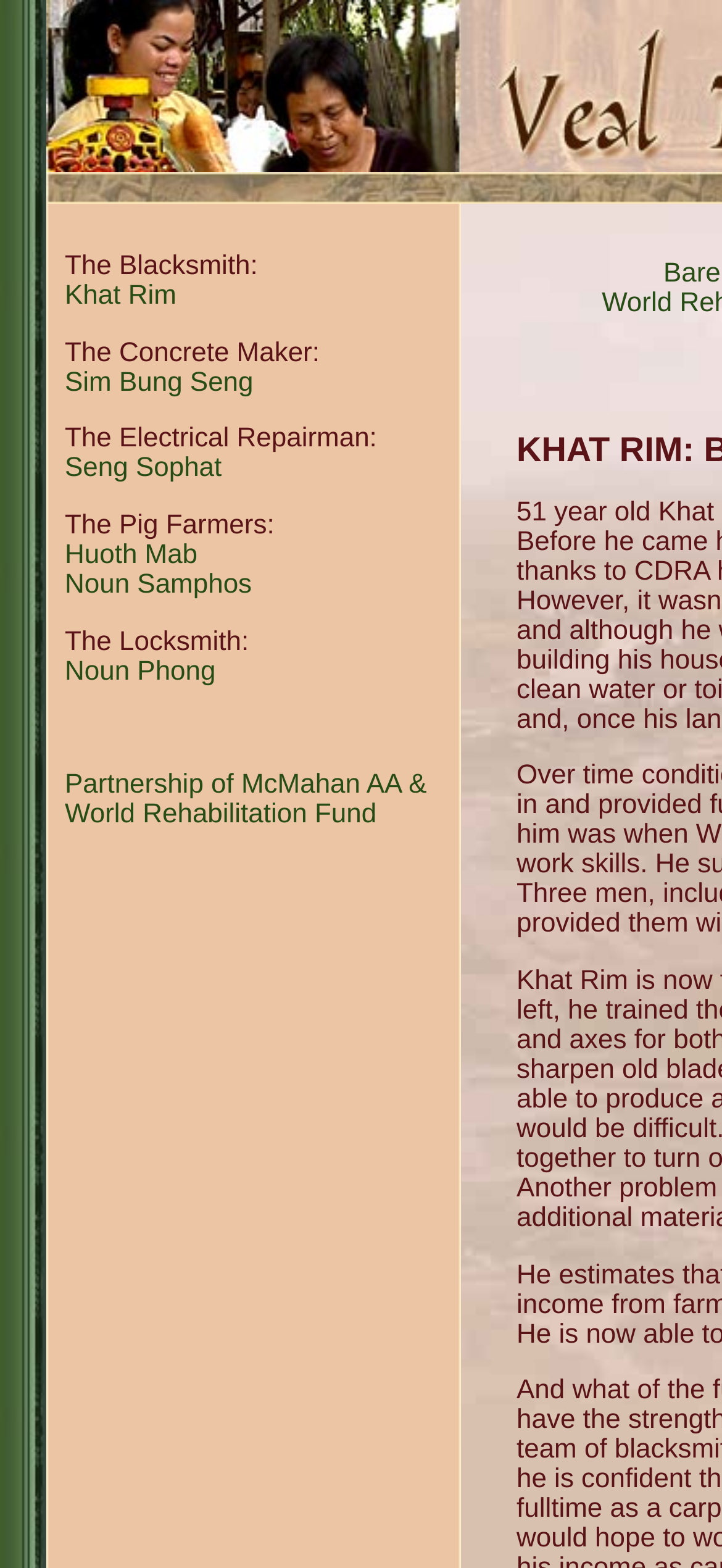What is the occupation of Seng Sophat?
Answer with a single word or phrase by referring to the visual content.

Electrical Repairman